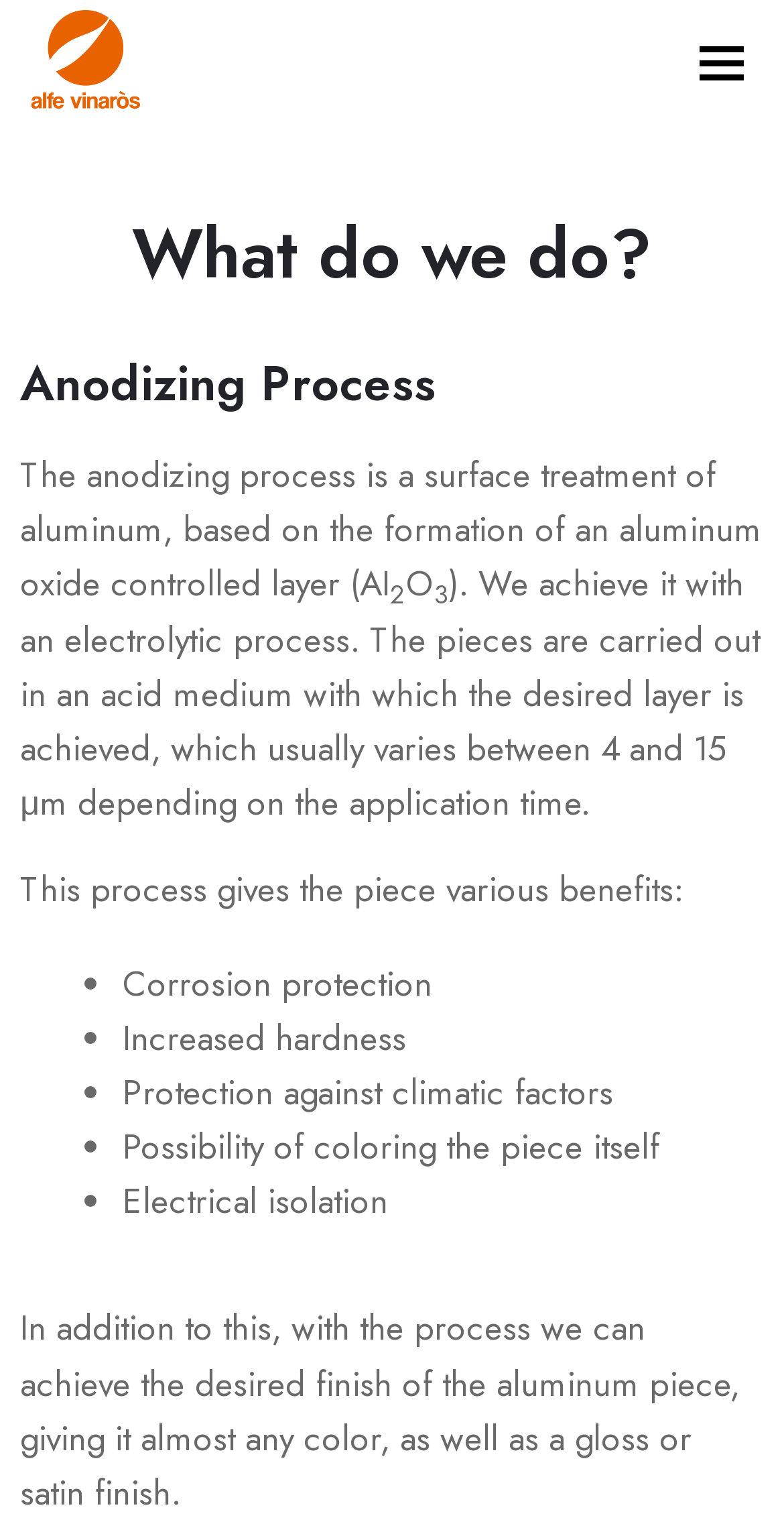Please determine the bounding box coordinates, formatted as (top-left x, top-left y, bottom-right x, bottom-right y), with all values as floating point numbers between 0 and 1. Identify the bounding box of the region described as: title="Alfe"

[0.038, 0.024, 0.179, 0.055]